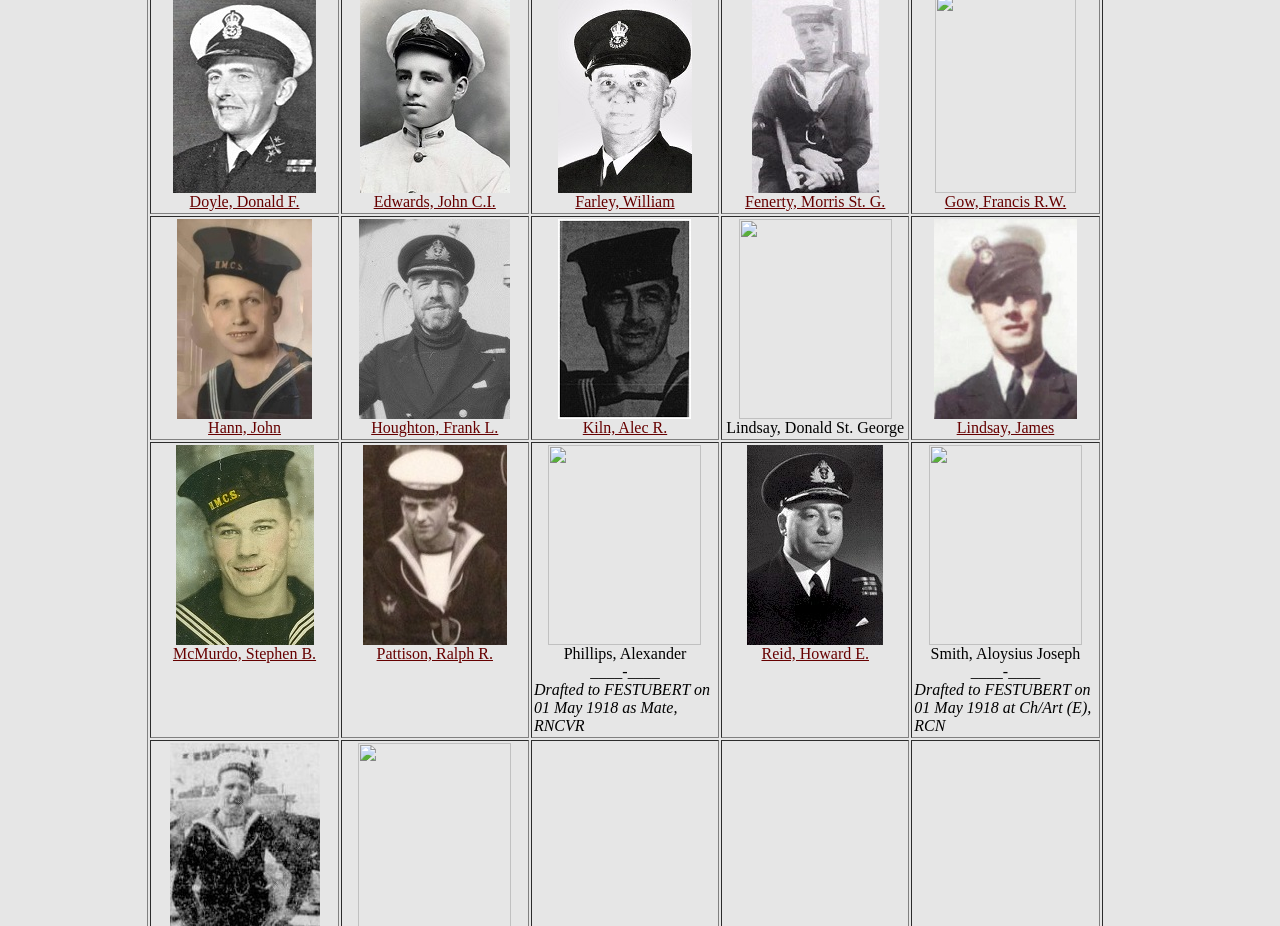Look at the image and write a detailed answer to the question: 
What is the name of the person in the first grid cell?

I looked at the first grid cell, which is [352] gridcell 'Hann, John' required: False. The text associated with this element is 'Hann, John', so that is the name of the person in the first grid cell.